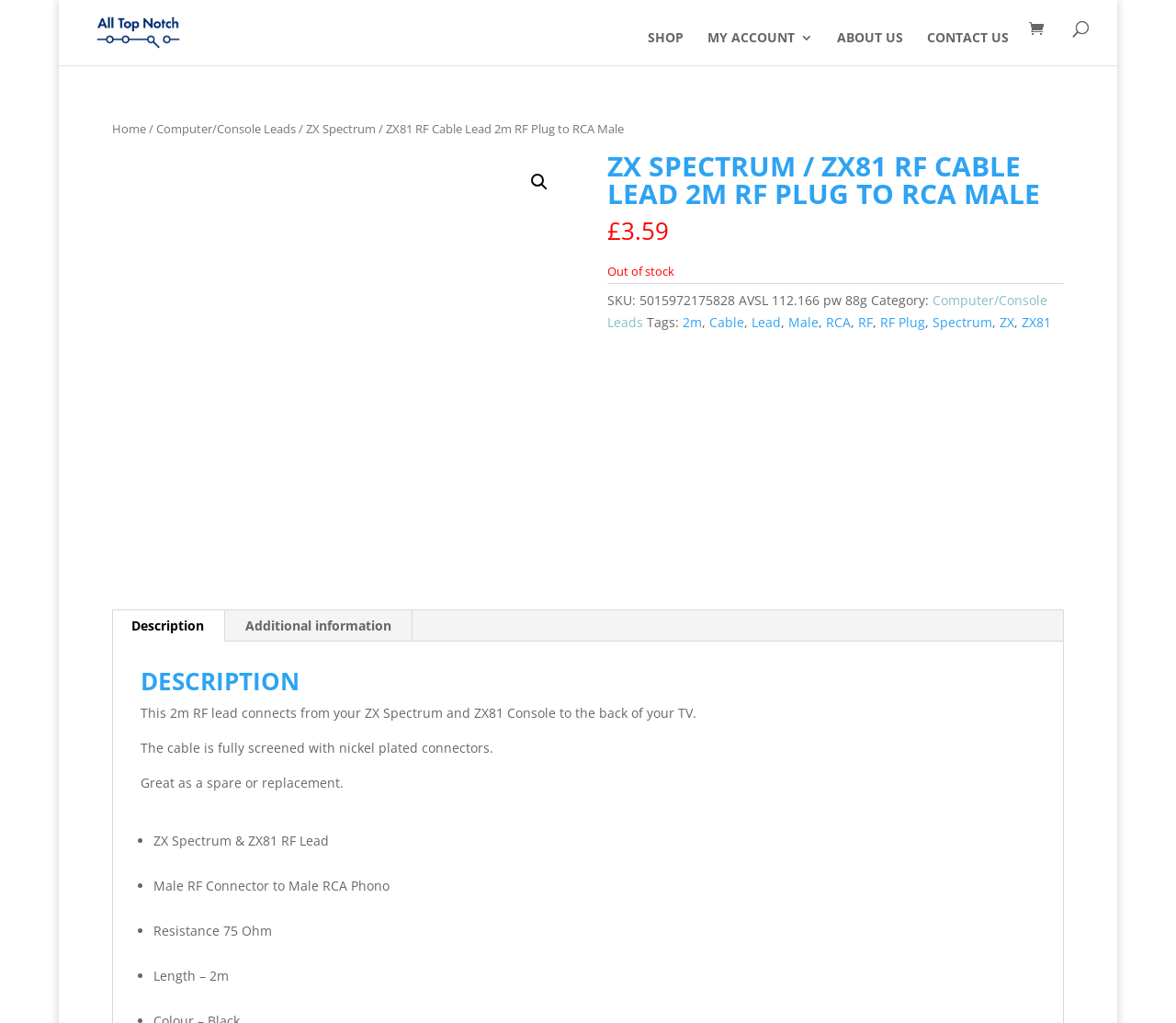What is the resistance of the cable?
Please answer using one word or phrase, based on the screenshot.

75 Ohm